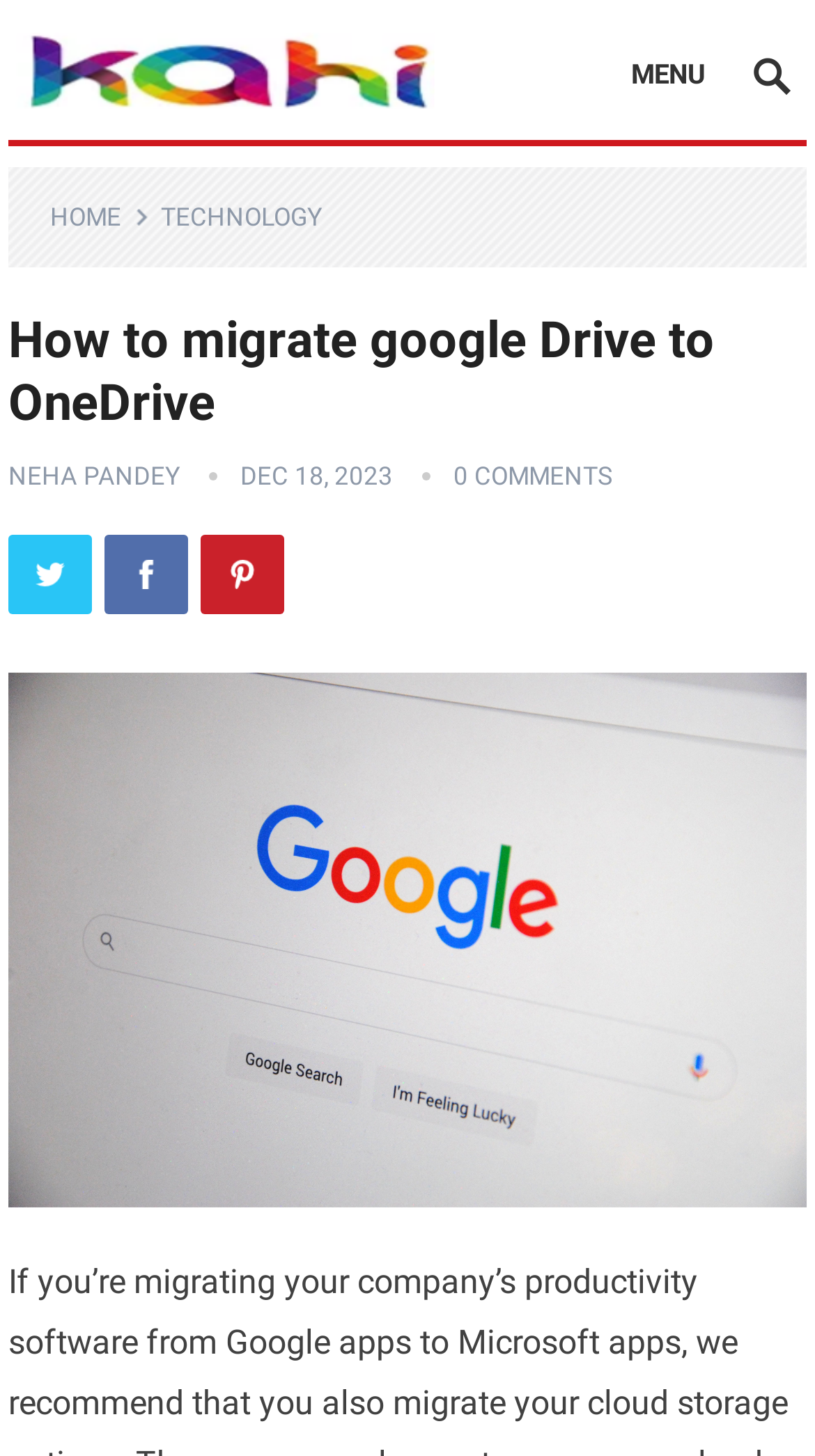Find the bounding box coordinates for the UI element that matches this description: "Technology".

[0.197, 0.139, 0.431, 0.159]